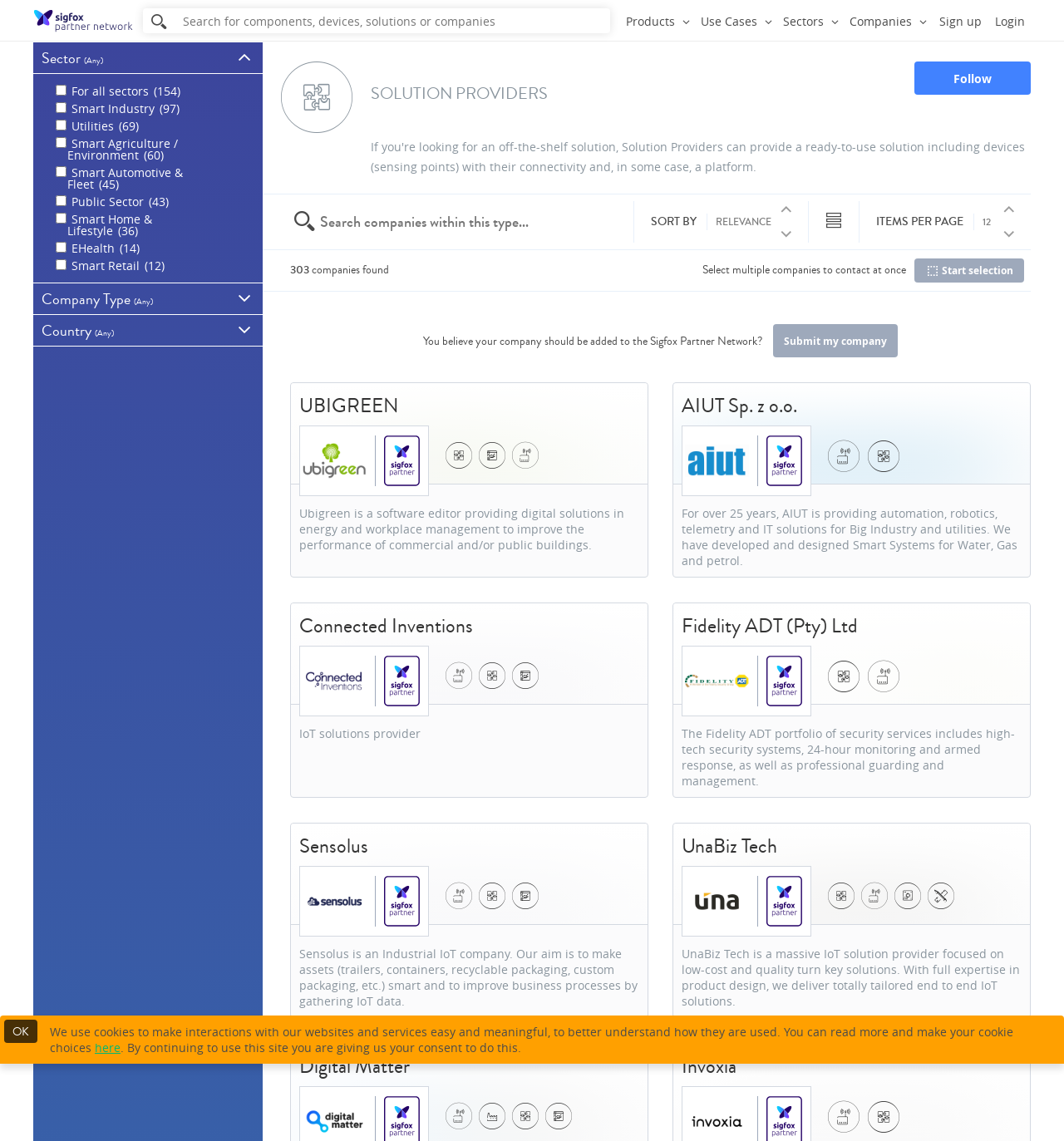How many items are displayed per page?
Analyze the image and deliver a detailed answer to the question.

I found this information by looking at the text '303 companies' at the top of the page, which indicates that 303 items are displayed per page.